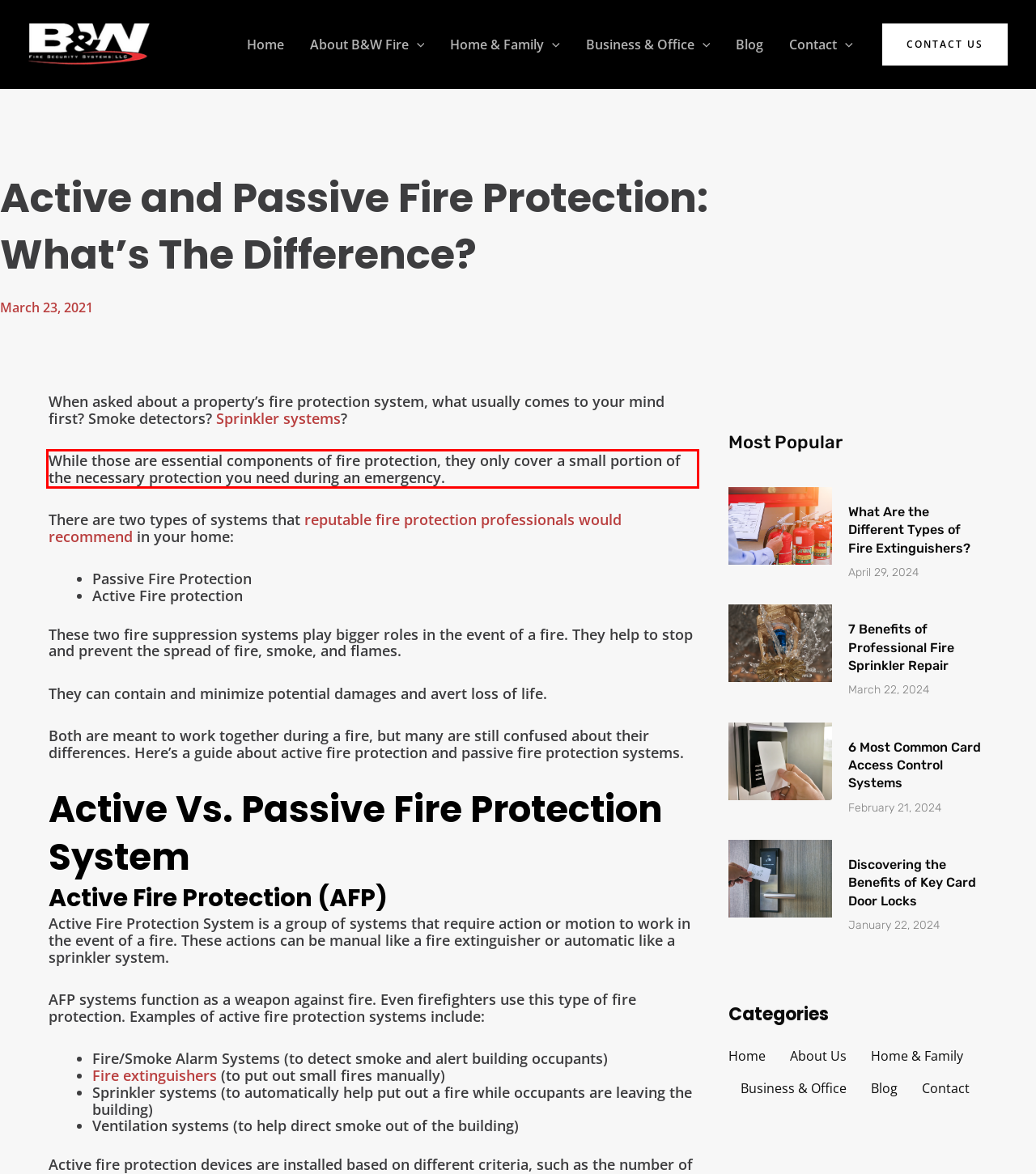Given a screenshot of a webpage with a red bounding box, please identify and retrieve the text inside the red rectangle.

While those are essential components of fire protection, they only cover a small portion of the necessary protection you need during an emergency.